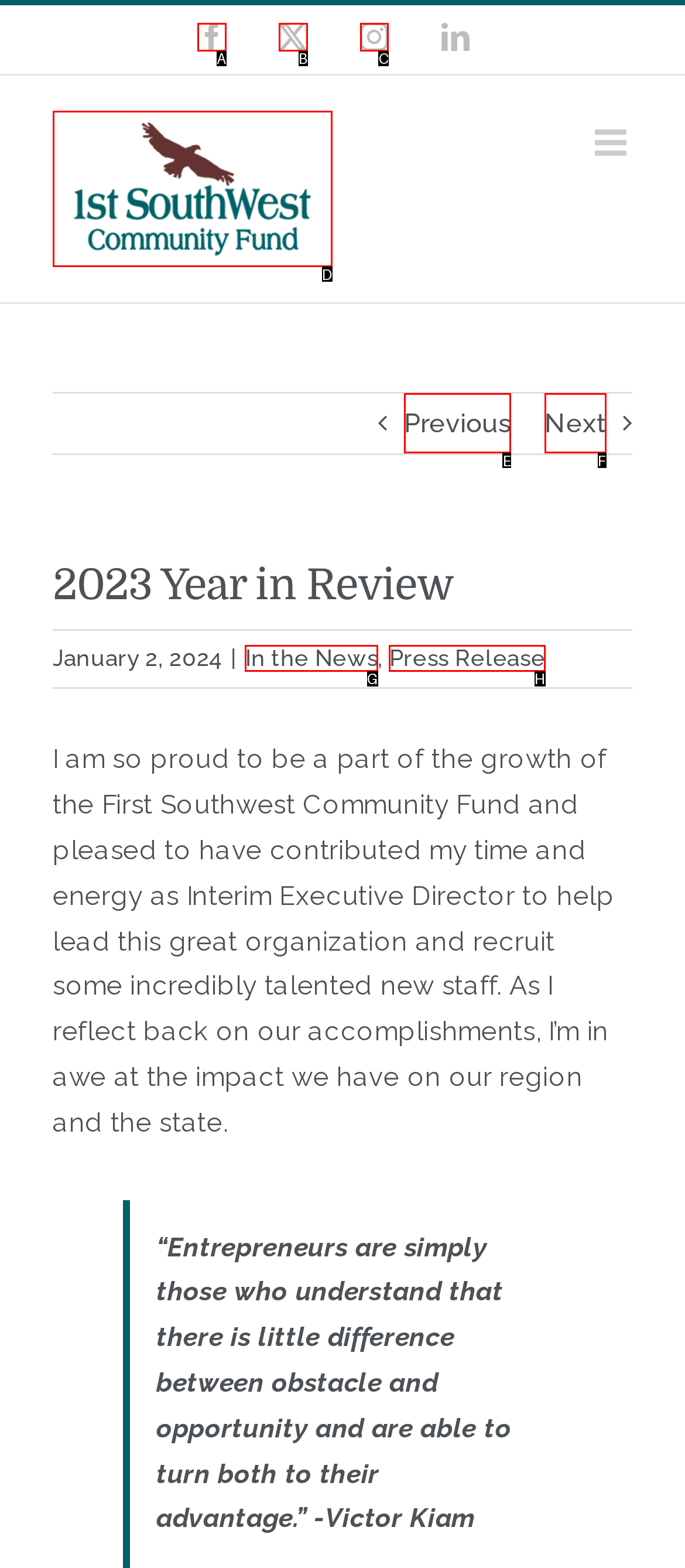Given the element description: alt="First Southwest Community Fund Logo", choose the HTML element that aligns with it. Indicate your choice with the corresponding letter.

D